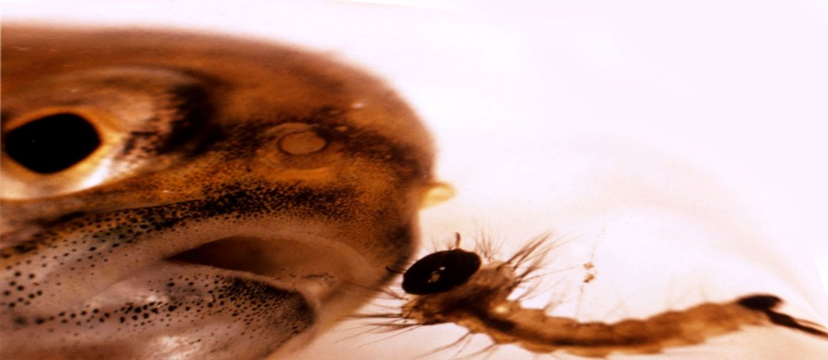What is the purpose of introducing mosquitofish into affected waters?
Answer the question using a single word or phrase, according to the image.

To reduce mosquito populations